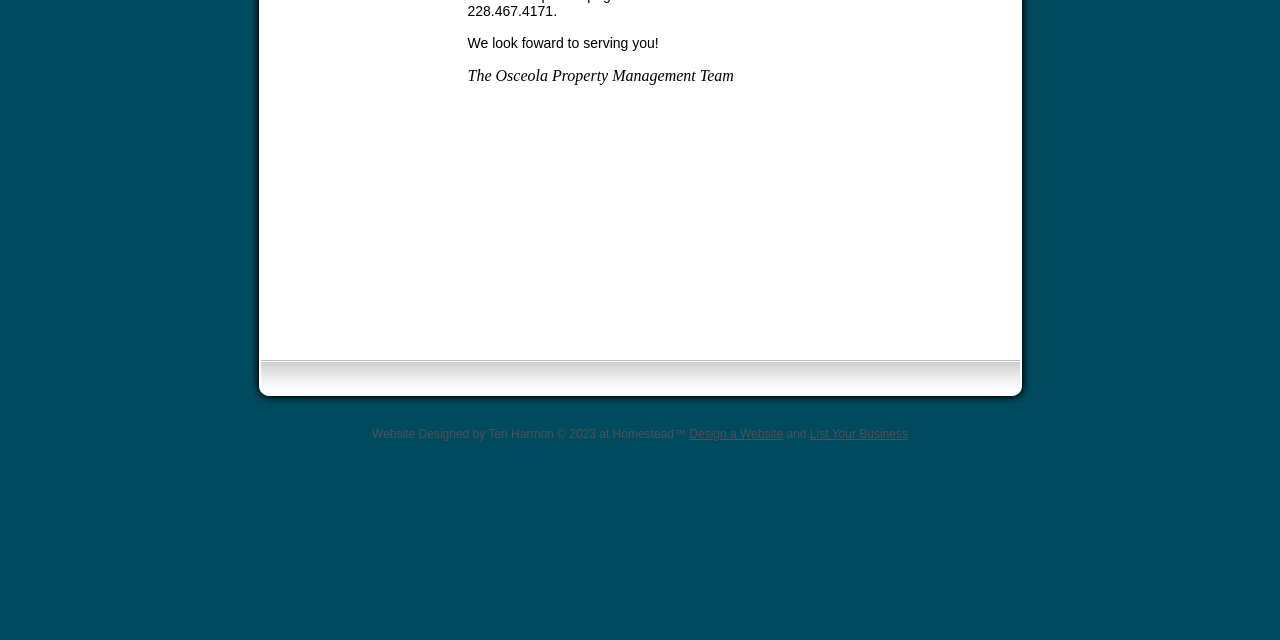Please provide the bounding box coordinate of the region that matches the element description: Design a Website. Coordinates should be in the format (top-left x, top-left y, bottom-right x, bottom-right y) and all values should be between 0 and 1.

[0.539, 0.667, 0.612, 0.689]